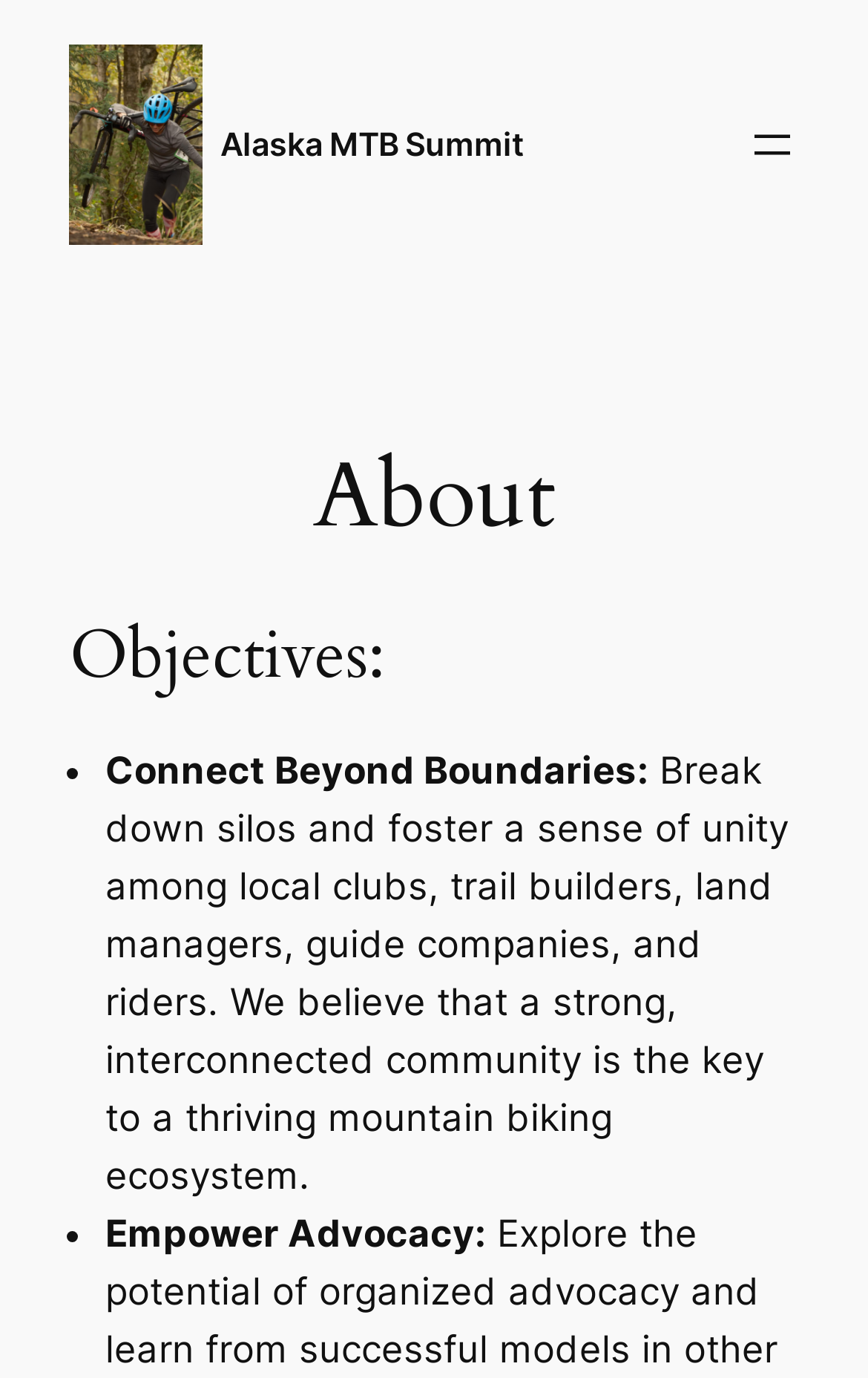Generate an in-depth caption that captures all aspects of the webpage.

The webpage is about the Alaska MTB Summit, with a prominent link and image of the same name at the top left corner. Below this, there is a heading that reads "About". 

To the right of the "About" heading, there is a button labeled "Open menu" which, when clicked, opens a dialog box. 

Further down, there is a heading that reads "Objectives:", followed by a list of bullet points. The first bullet point reads "Connect Beyond Boundaries:", which is a brief summary of the objective, followed by a longer paragraph of text that explains the objective in more detail. This paragraph describes the importance of unity among local clubs, trail builders, land managers, guide companies, and riders in creating a thriving mountain biking ecosystem.

Below this, there is another bullet point, which reads "Empower Advocacy:".